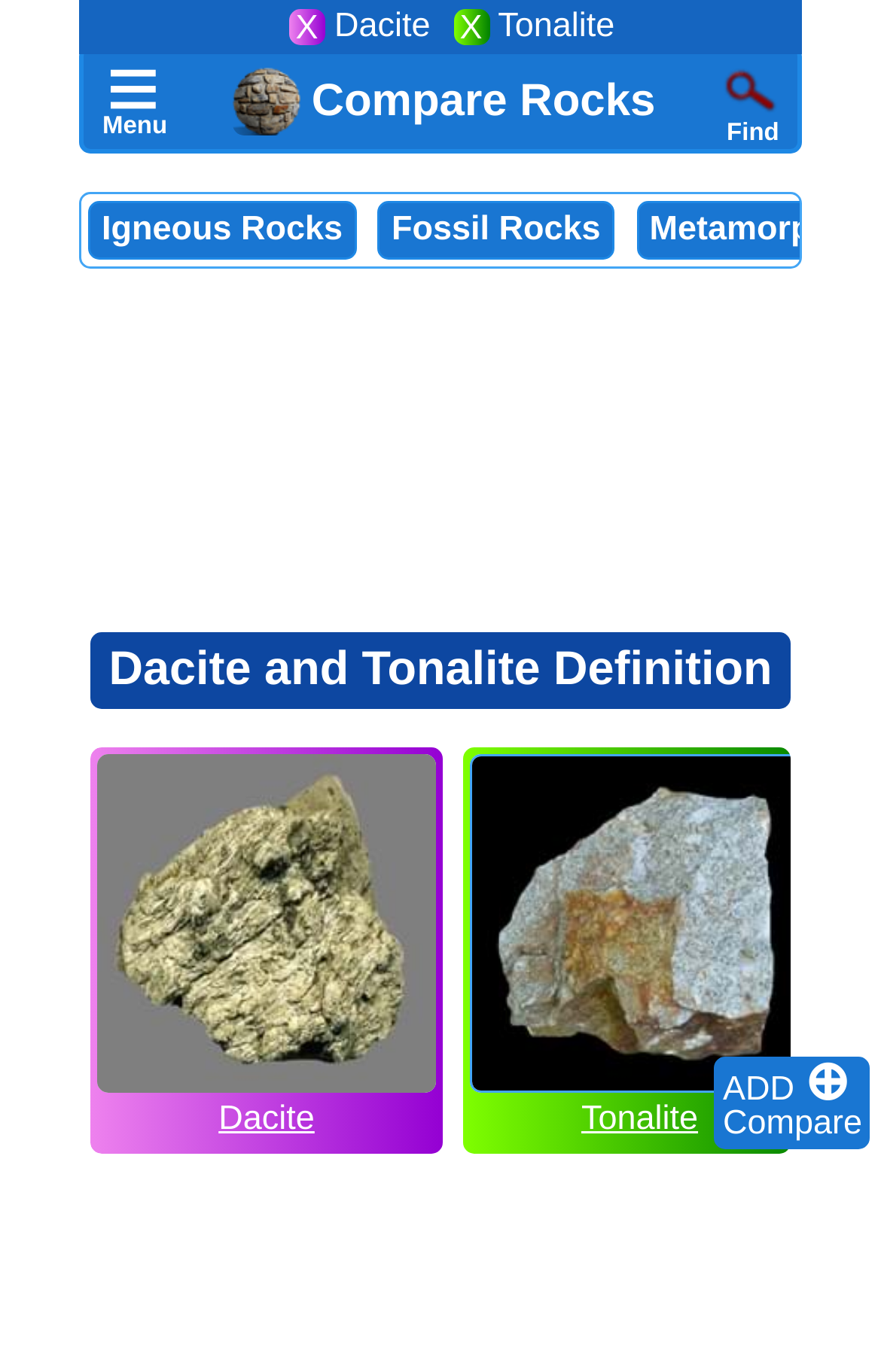Highlight the bounding box of the UI element that corresponds to this description: "parent_node: Find alt="Search icon"".

[0.813, 0.041, 0.89, 0.091]